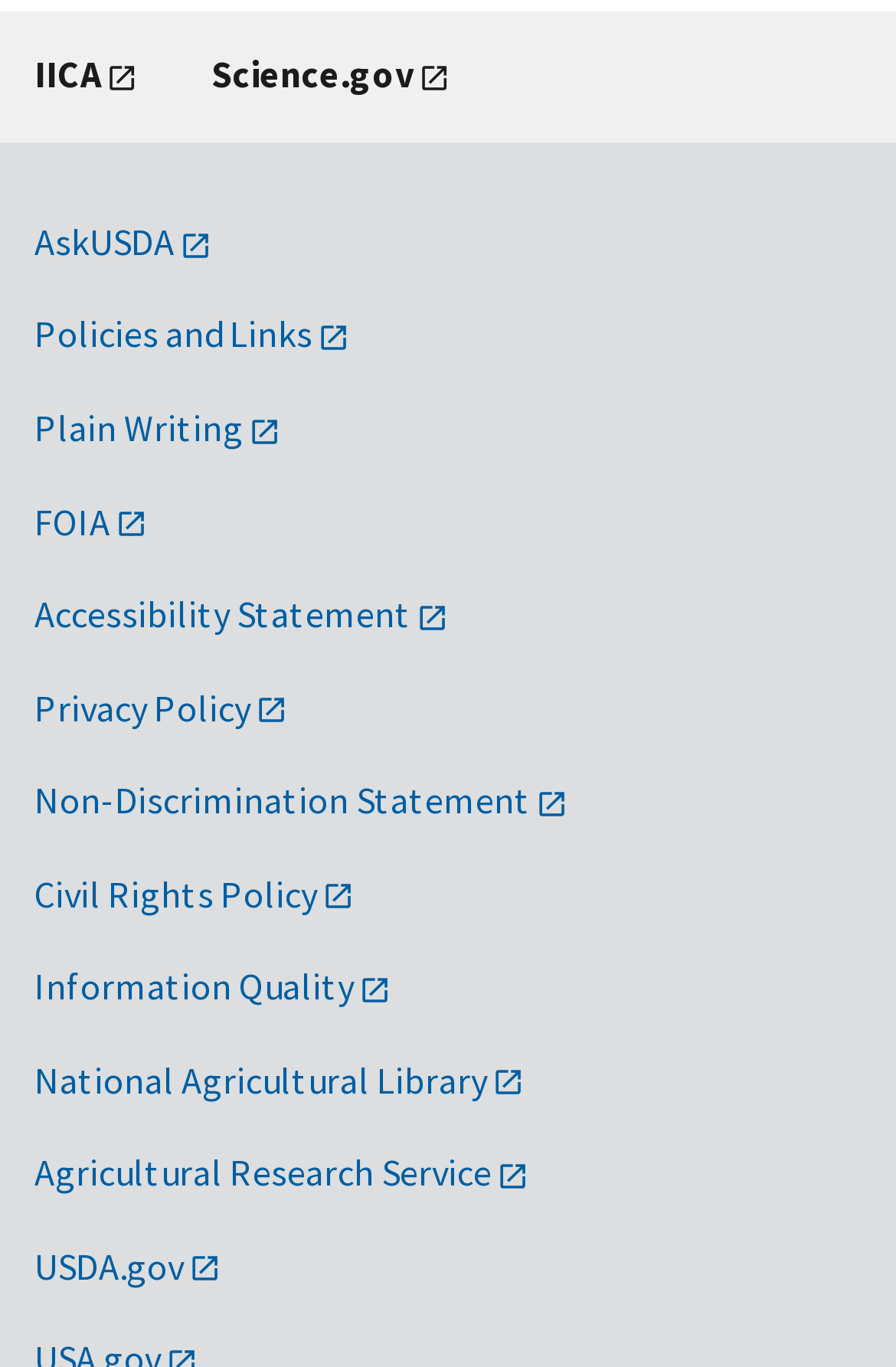What is the second link in the footer menu? From the image, respond with a single word or brief phrase.

Science.gov